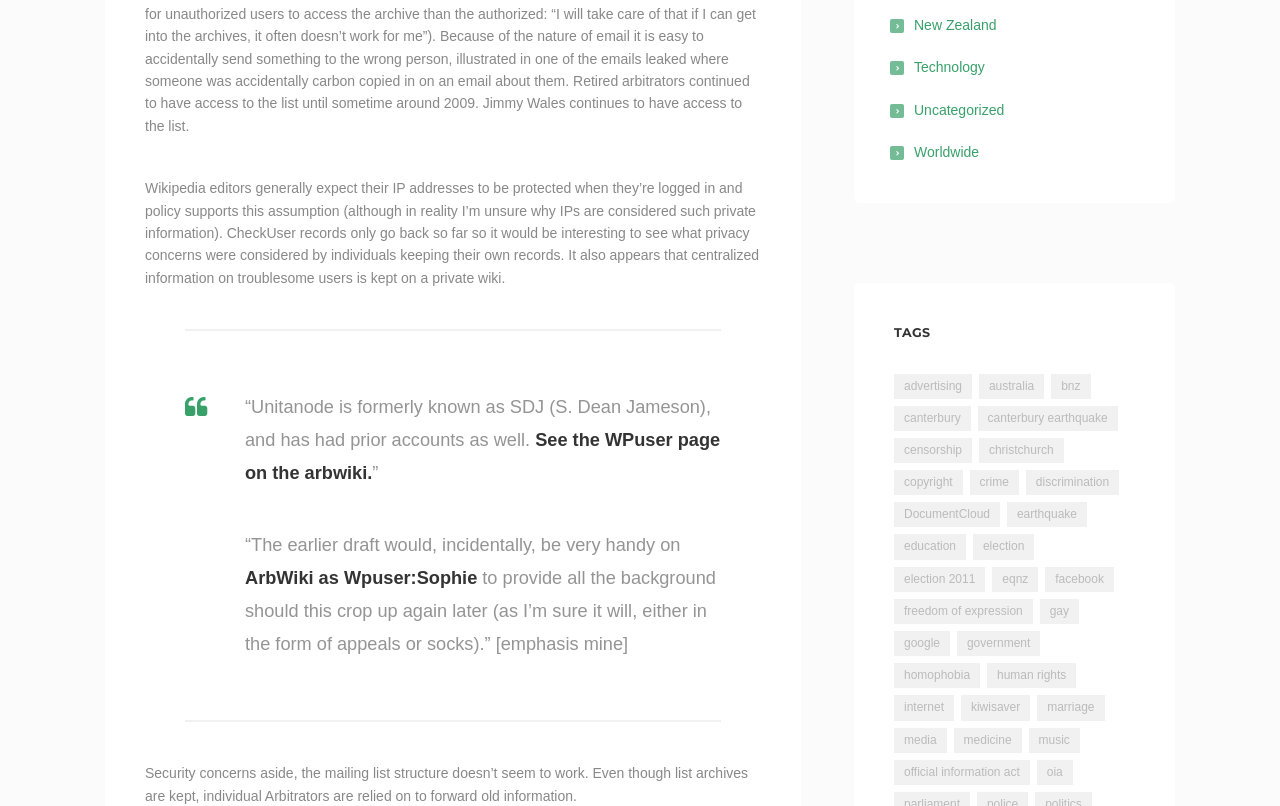What is the name of the wiki mentioned in the quoted text?
From the details in the image, provide a complete and detailed answer to the question.

The quoted text mentions 'arbwiki' as the wiki where the user page 'Wpuser:Sophie' is located.